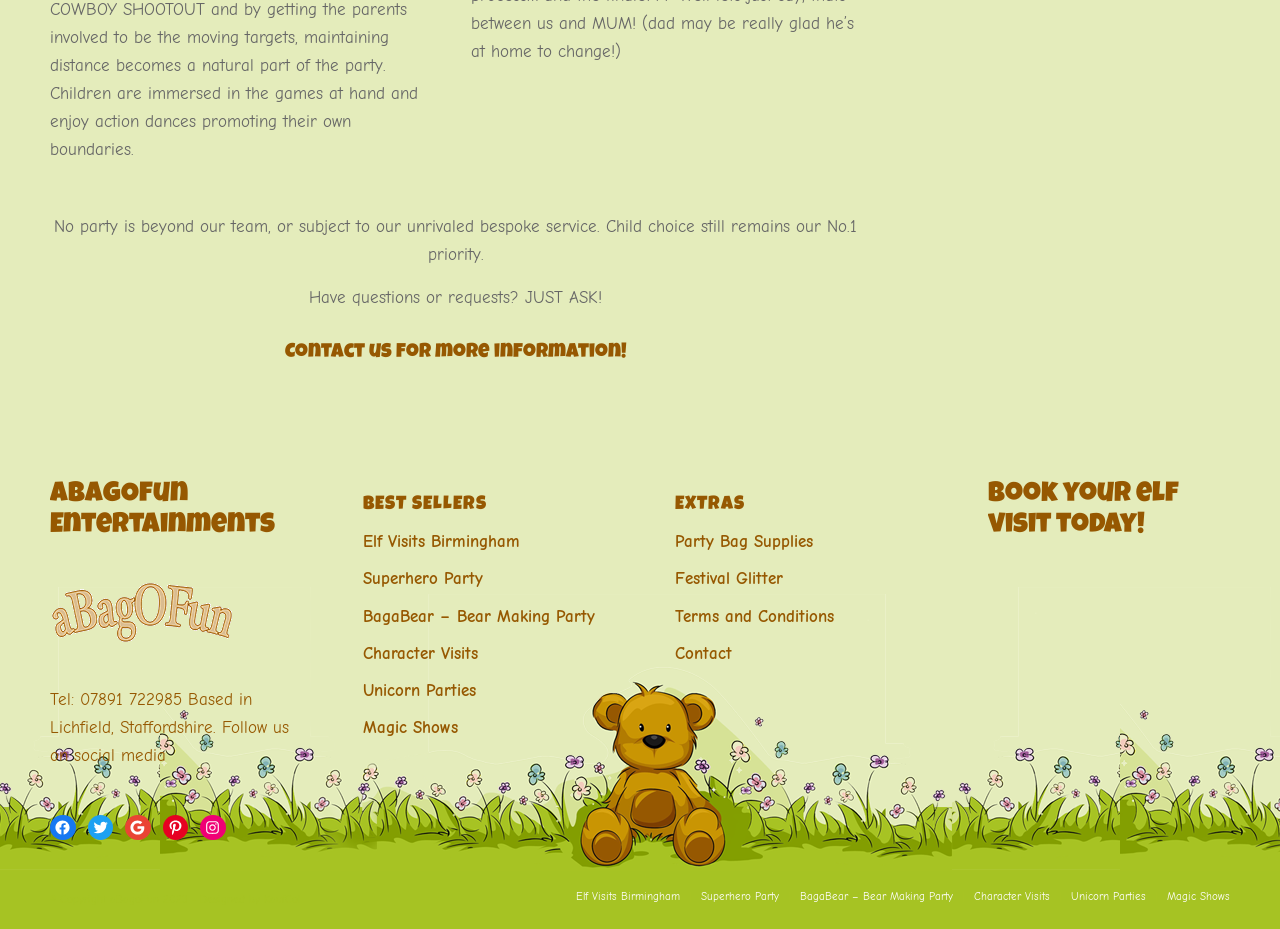Determine the bounding box coordinates for the area that needs to be clicked to fulfill this task: "Click on Facebook link". The coordinates must be given as four float numbers between 0 and 1, i.e., [left, top, right, bottom].

[0.039, 0.877, 0.059, 0.904]